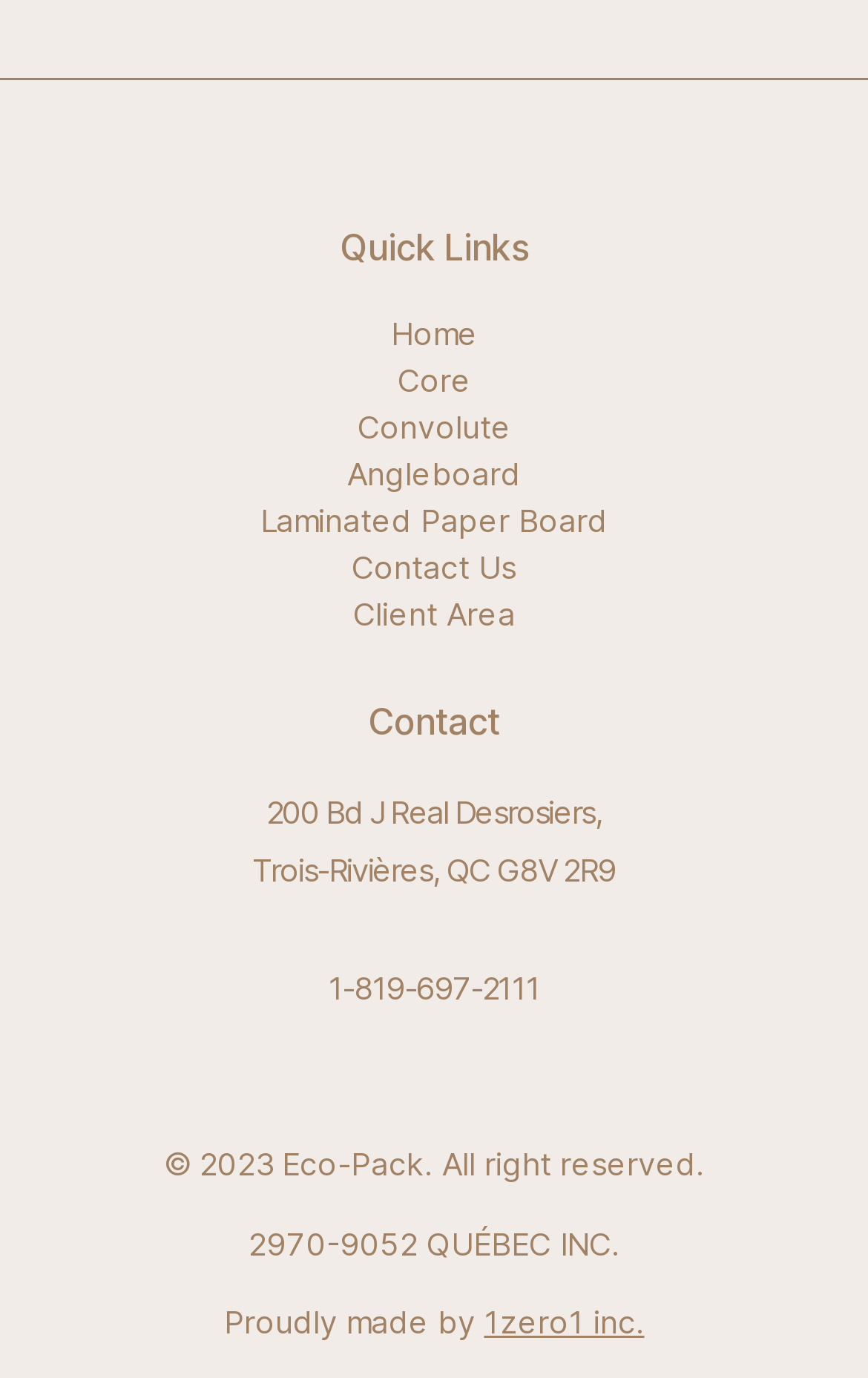Please find the bounding box coordinates of the element that must be clicked to perform the given instruction: "visit 1zero1 inc. website". The coordinates should be four float numbers from 0 to 1, i.e., [left, top, right, bottom].

[0.558, 0.945, 0.742, 0.973]